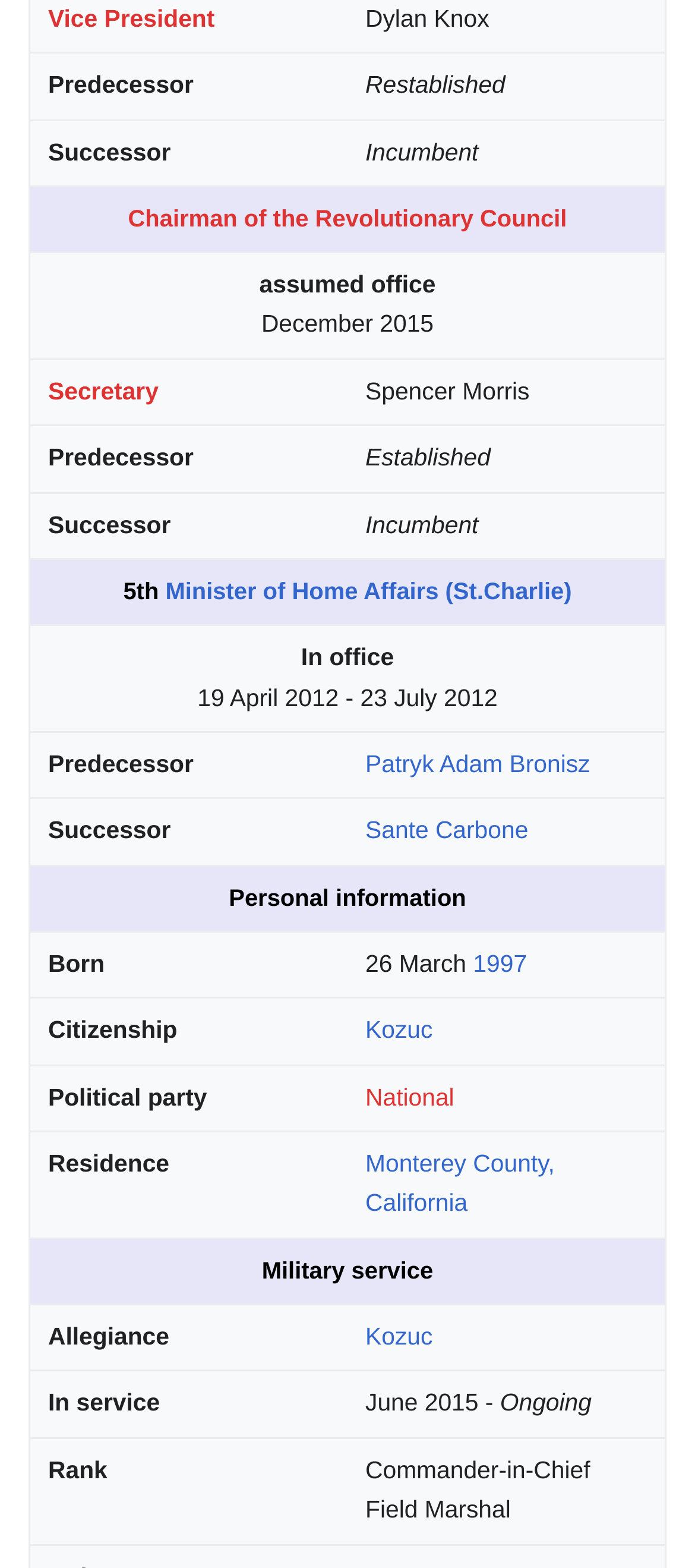Locate the bounding box coordinates of the element you need to click to accomplish the task described by this instruction: "Read about Minister of Home Affairs (St.Charlie)".

[0.238, 0.369, 0.823, 0.386]